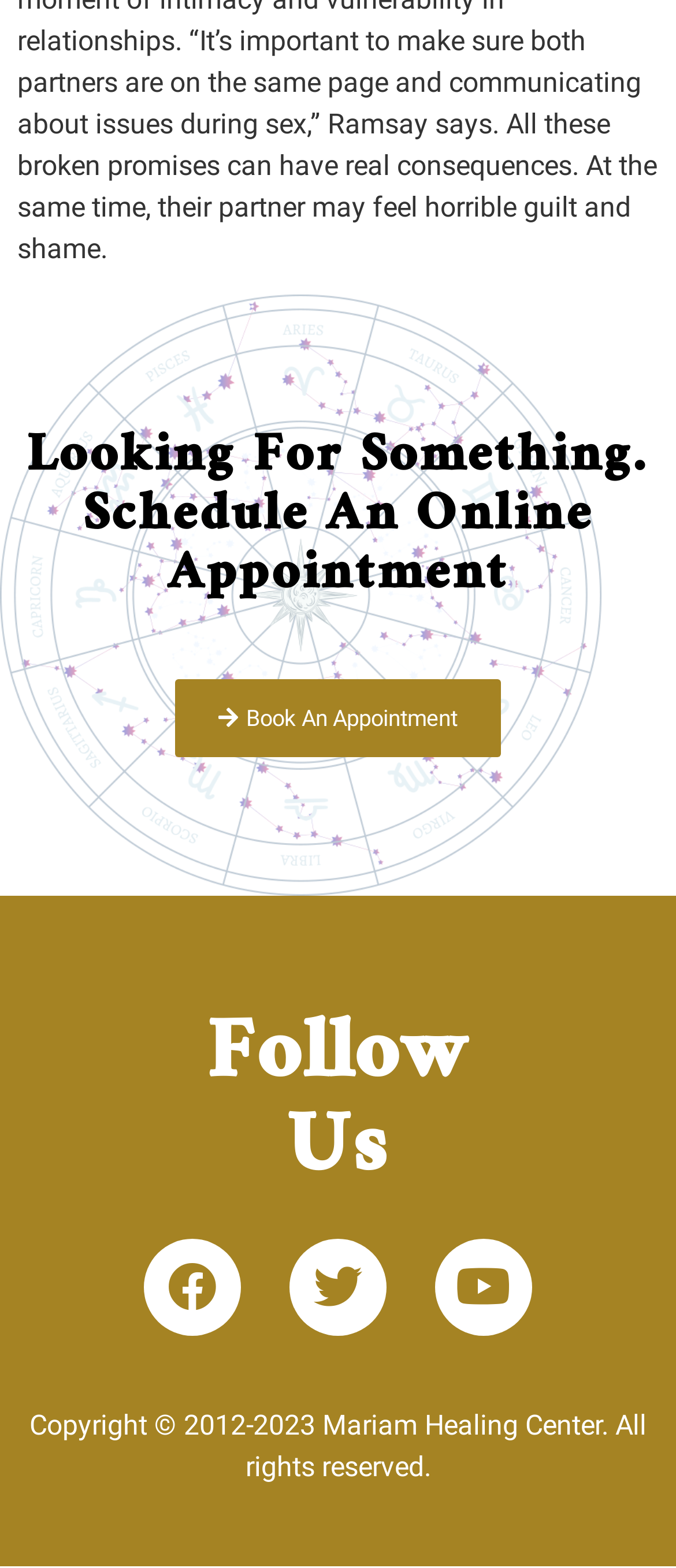What is the main action that can be taken on the webpage?
Use the image to give a comprehensive and detailed response to the question.

The main heading on the webpage is 'Looking For Something. Schedule An Online Appointment', and there is a button below it that says 'Book An Appointment'. This suggests that the main action that can be taken on the webpage is to schedule an online appointment.